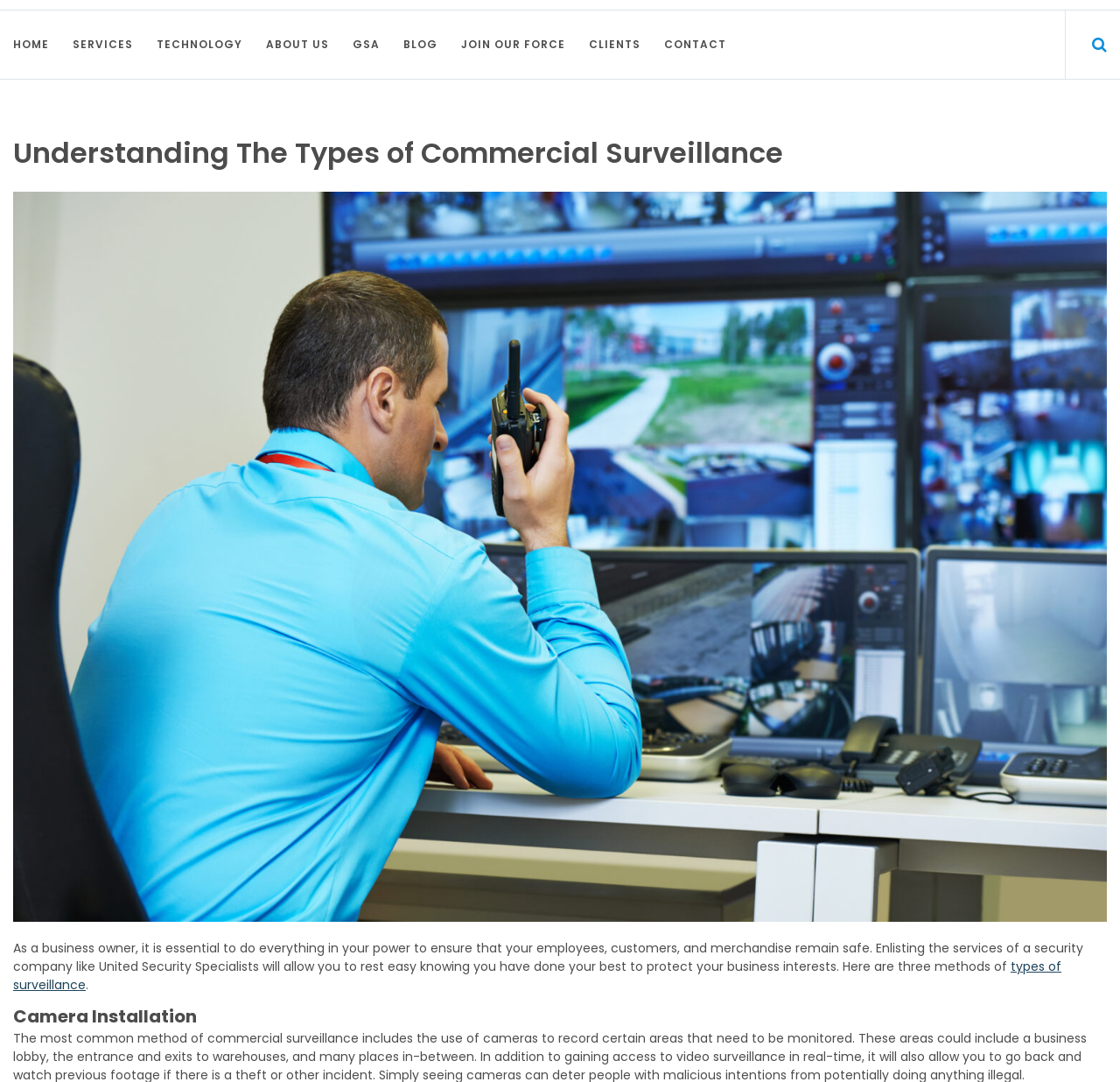Find the coordinates for the bounding box of the element with this description: "parent_node: 16 AUGUST 2021".

None